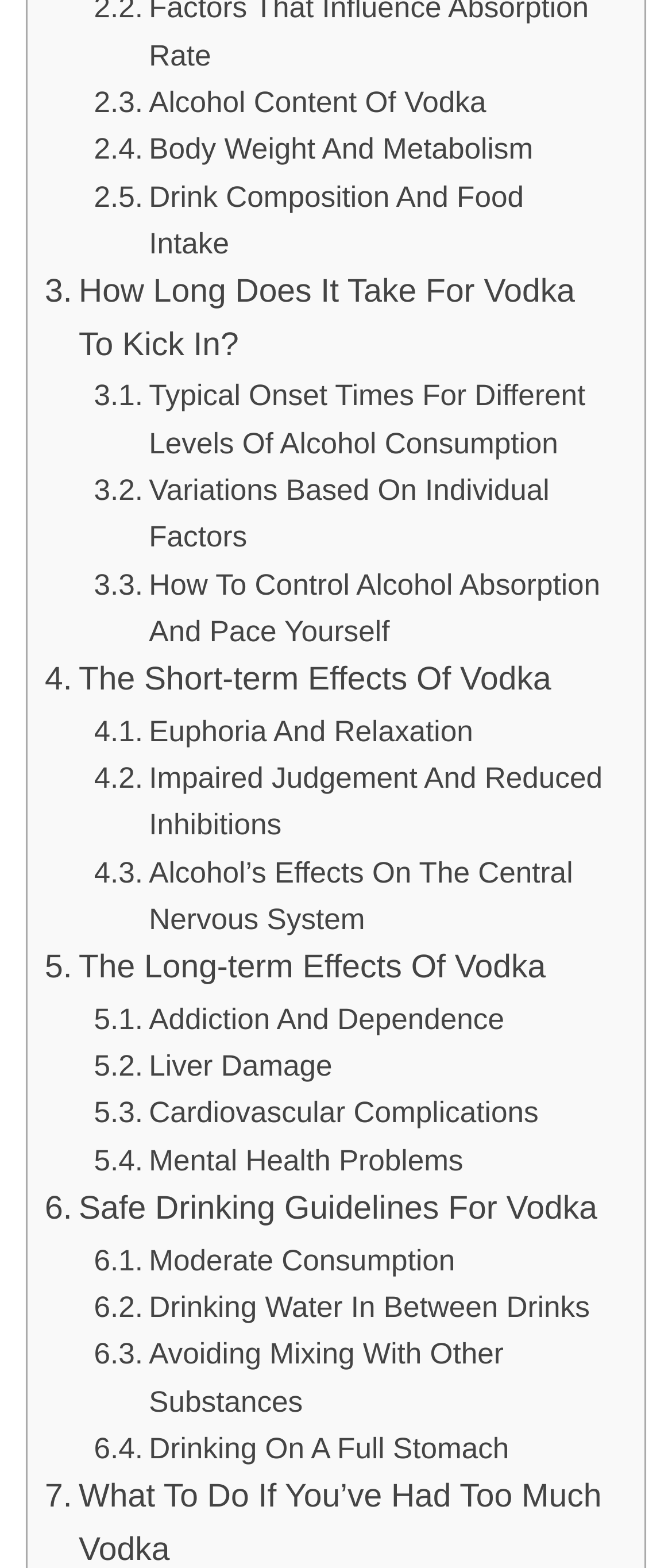Predict the bounding box coordinates of the area that should be clicked to accomplish the following instruction: "Learn about the alcohol content of vodka". The bounding box coordinates should consist of four float numbers between 0 and 1, i.e., [left, top, right, bottom].

[0.14, 0.051, 0.724, 0.081]